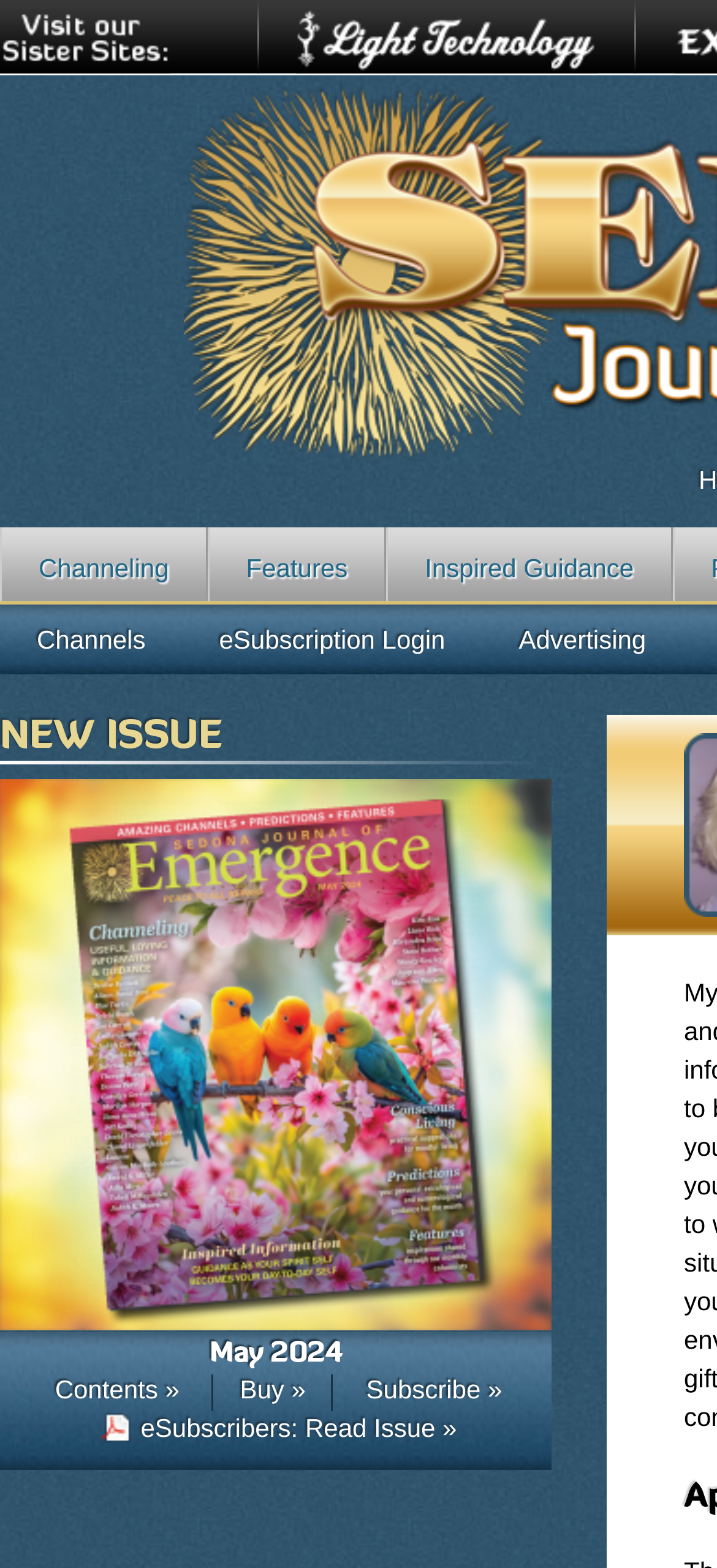Please locate the clickable area by providing the bounding box coordinates to follow this instruction: "Visit sister sites".

[0.0, 0.0, 0.238, 0.047]